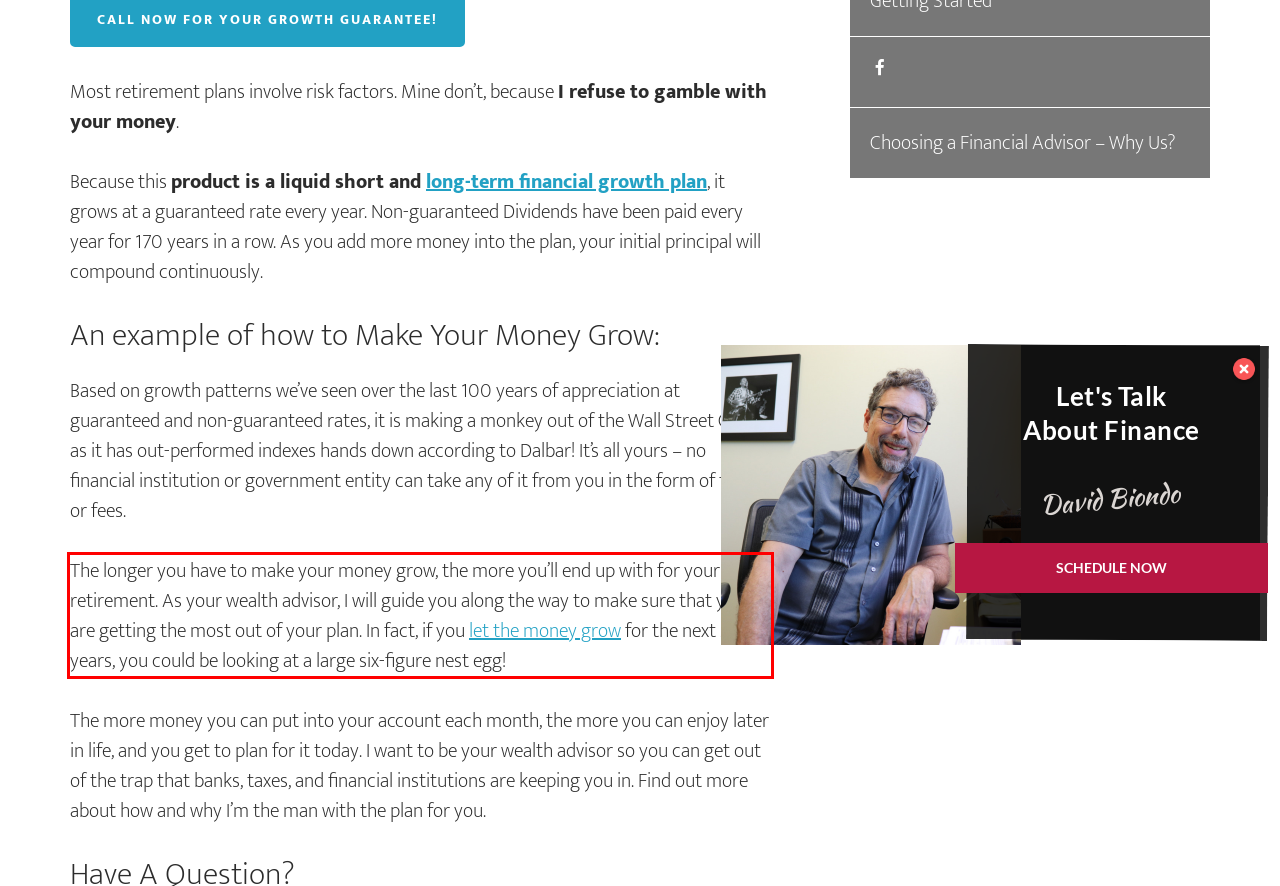You have a screenshot of a webpage with a red bounding box. Use OCR to generate the text contained within this red rectangle.

The longer you have to make your money grow, the more you’ll end up with for your retirement. As your wealth advisor, I will guide you along the way to make sure that you are getting the most out of your plan. In fact, if you let the money grow for the next 30 years, you could be looking at a large six-figure nest egg!